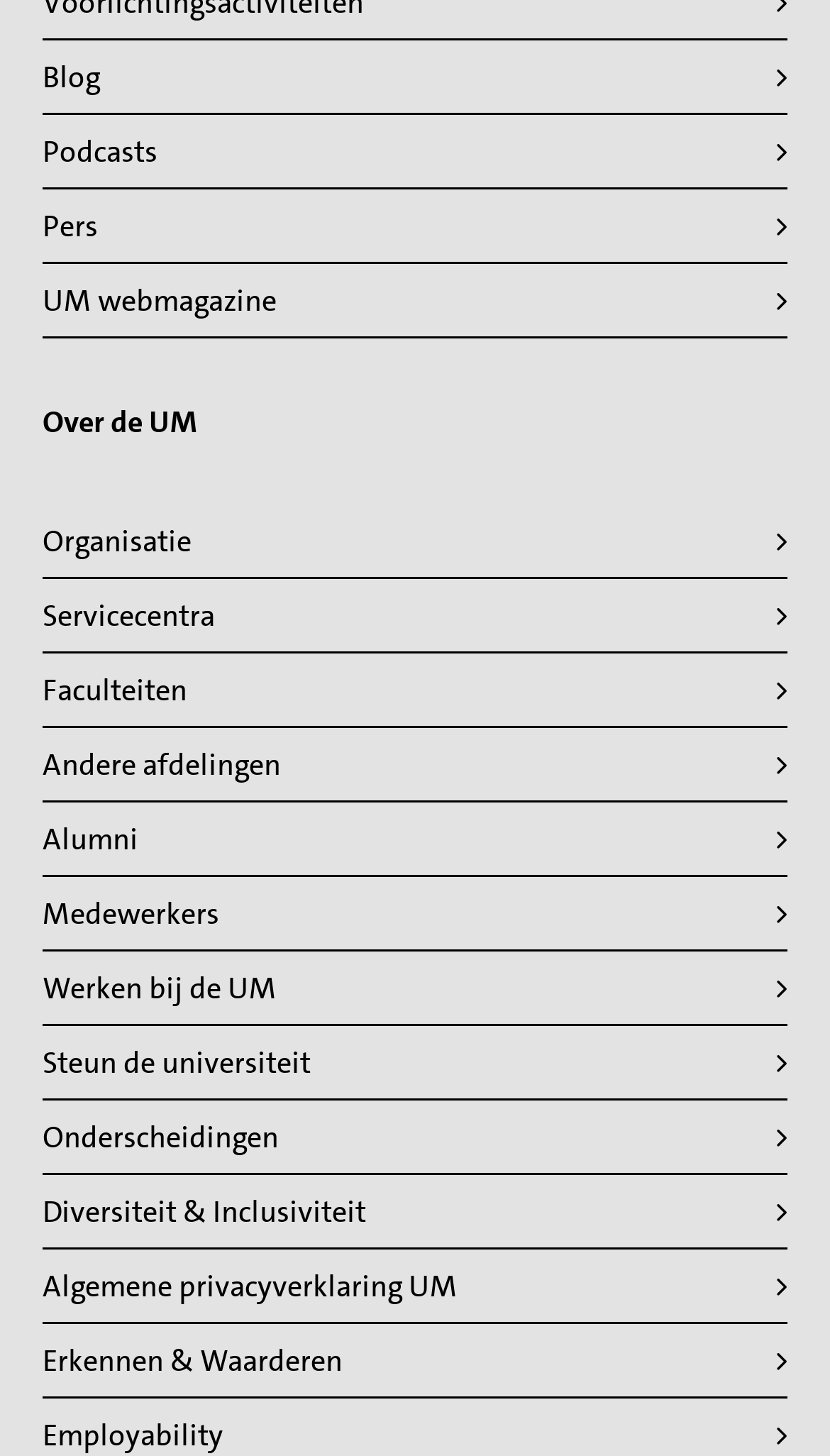Please give the bounding box coordinates of the area that should be clicked to fulfill the following instruction: "Go to the blog page". The coordinates should be in the format of four float numbers from 0 to 1, i.e., [left, top, right, bottom].

[0.051, 0.039, 0.949, 0.065]